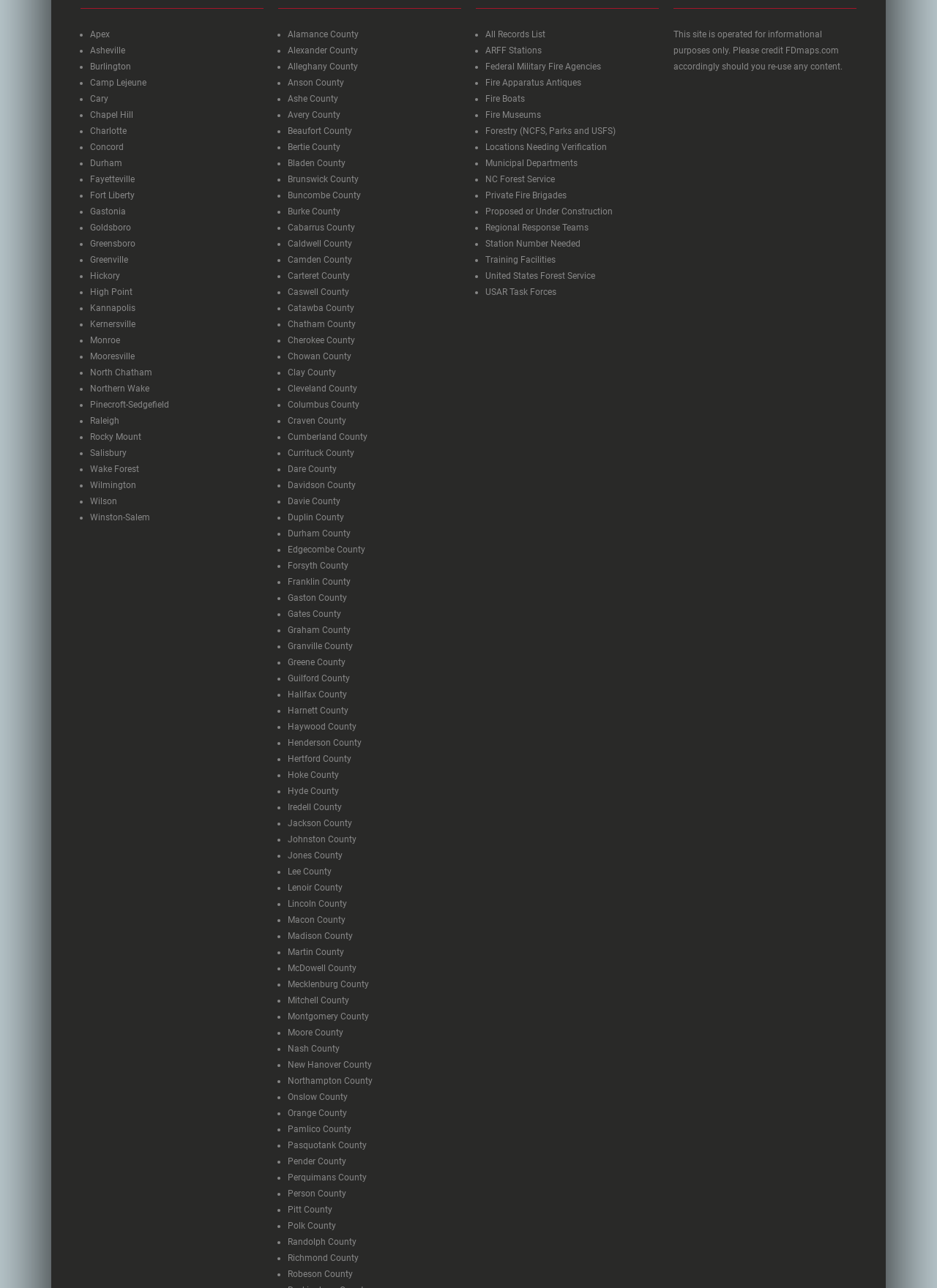Are the cities and counties listed in alphabetical order?
Refer to the screenshot and answer in one word or phrase.

Yes